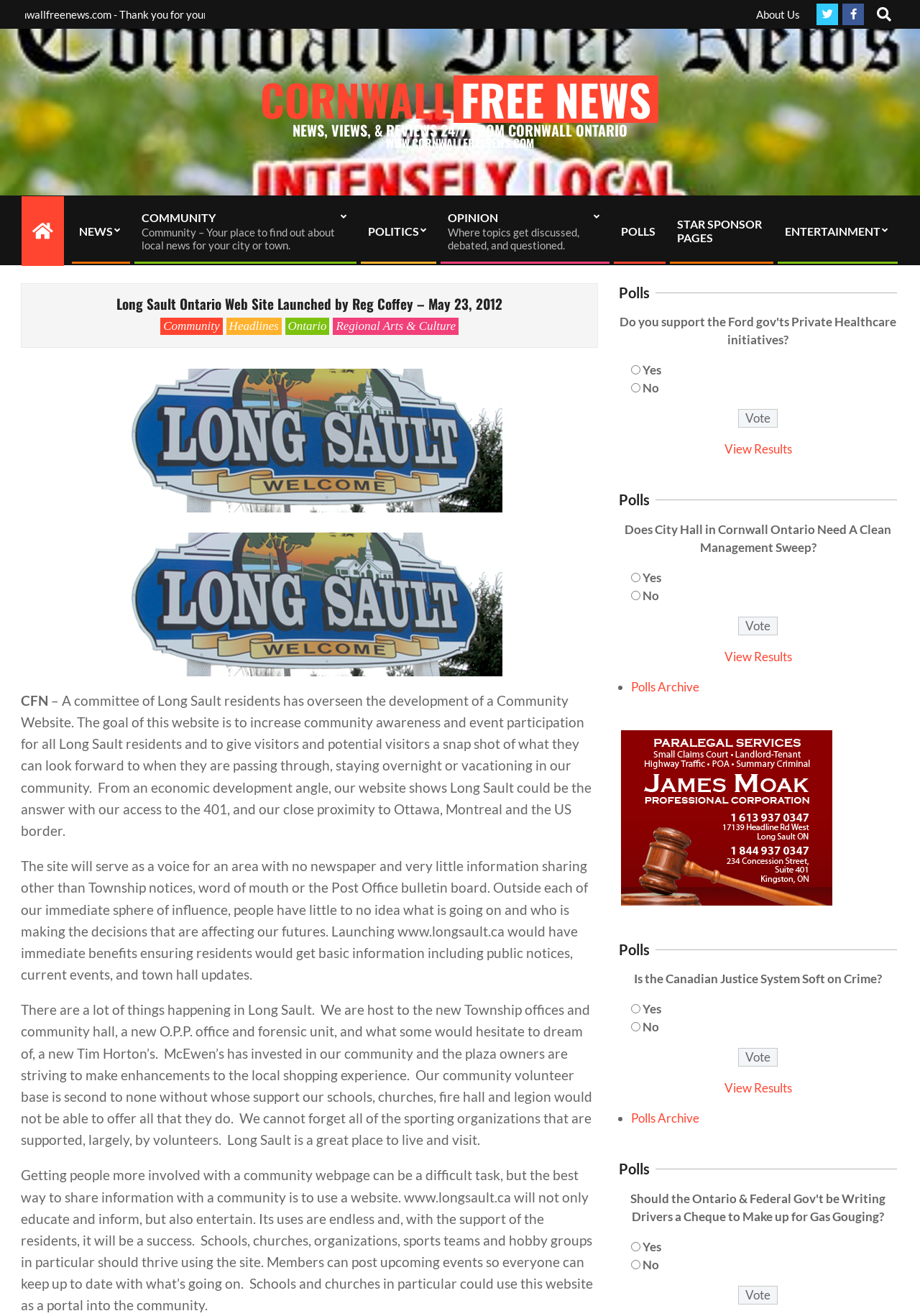Determine the bounding box of the UI element mentioned here: "name="vote" value="Vote"". The coordinates must be in the format [left, top, right, bottom] with values ranging from 0 to 1.

[0.802, 0.311, 0.845, 0.325]